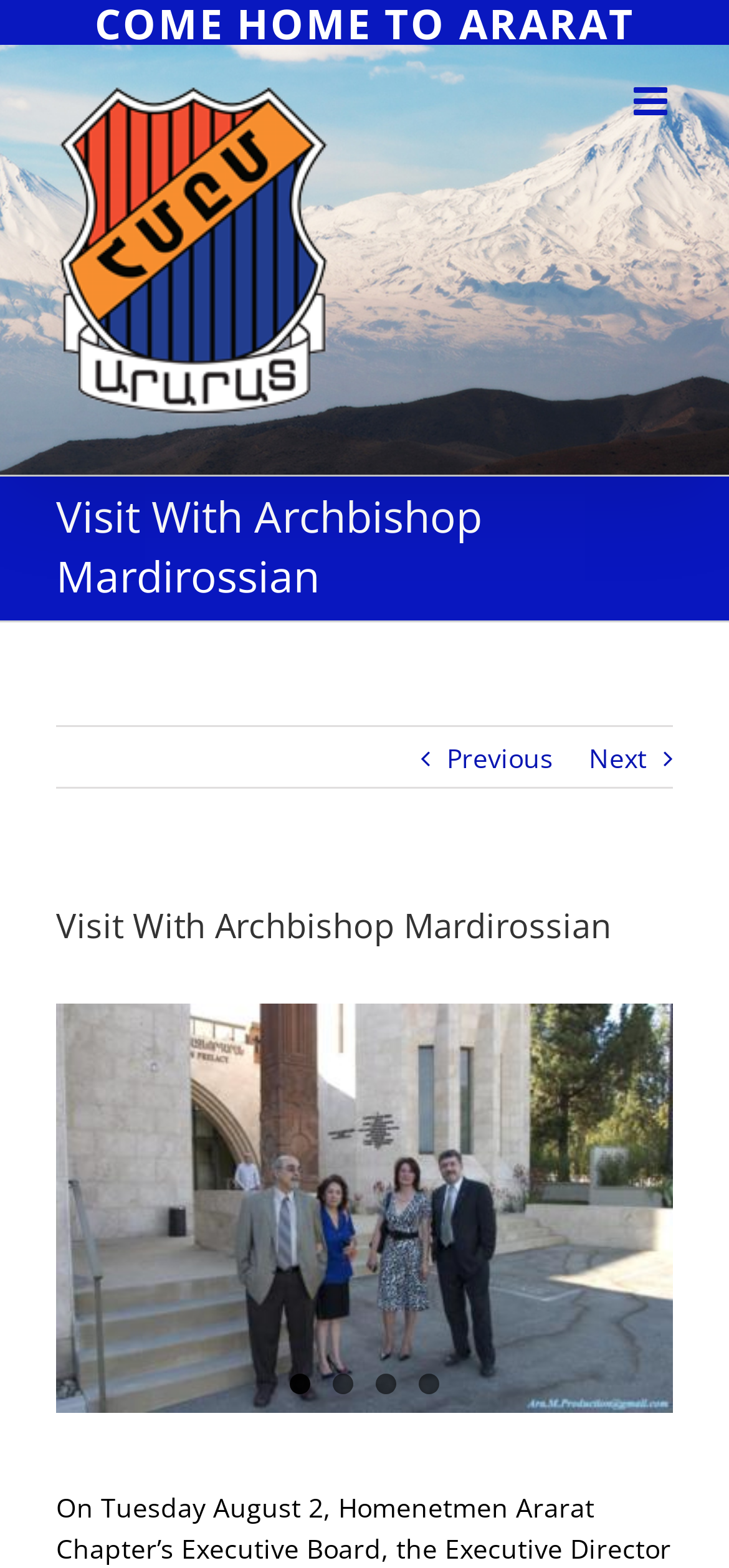Find the bounding box coordinates for the HTML element described as: "alt="Homenetmen Glendale Ararat Logo"". The coordinates should consist of four float values between 0 and 1, i.e., [left, top, right, bottom].

[0.077, 0.052, 0.712, 0.267]